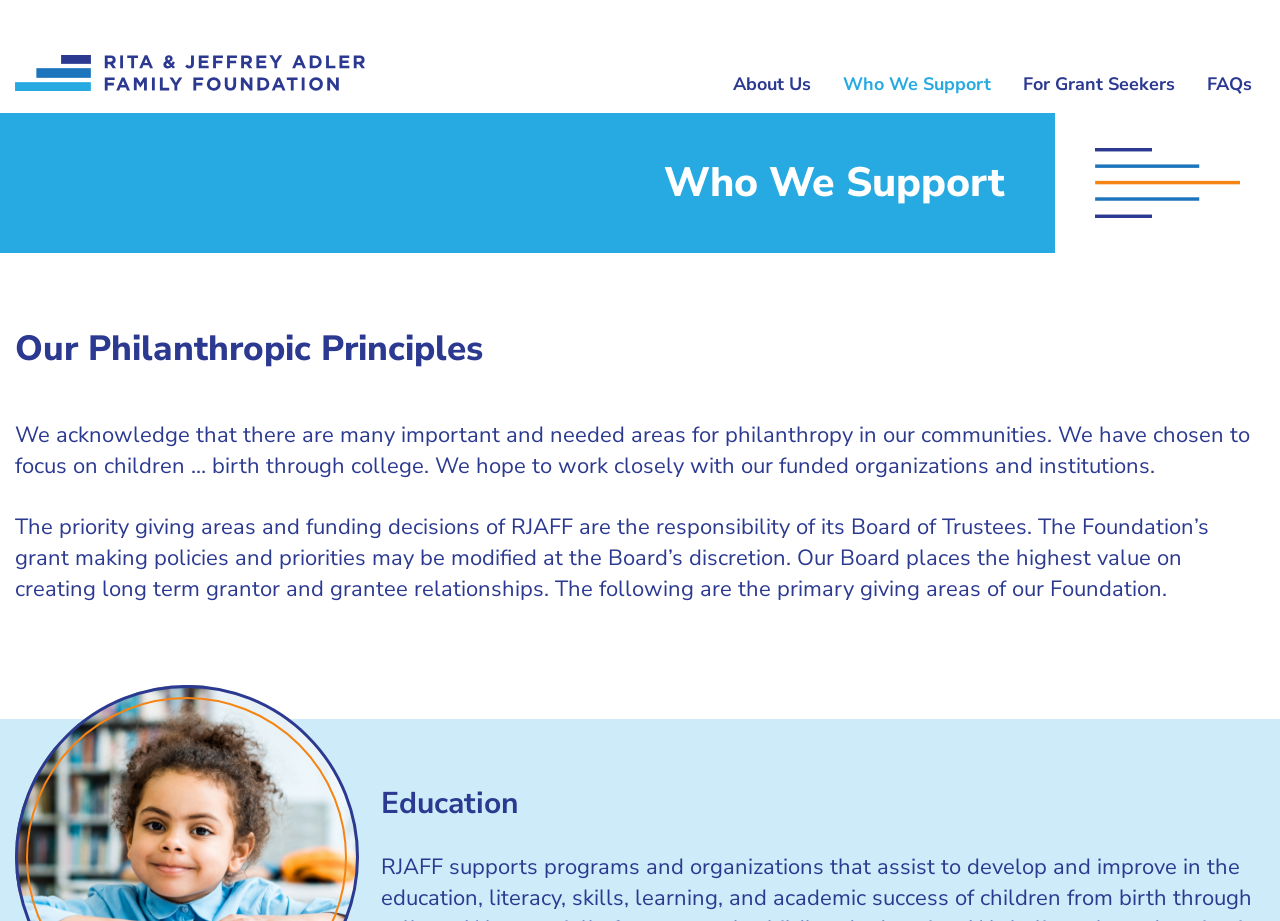What is the focus of the Rita & Jeffrey Adler Family Foundation?
Give a detailed explanation using the information visible in the image.

The webpage mentions that the foundation acknowledges many important areas for philanthropy, but has chosen to focus on children from birth to college, indicating that this is the primary area of concern for the foundation.